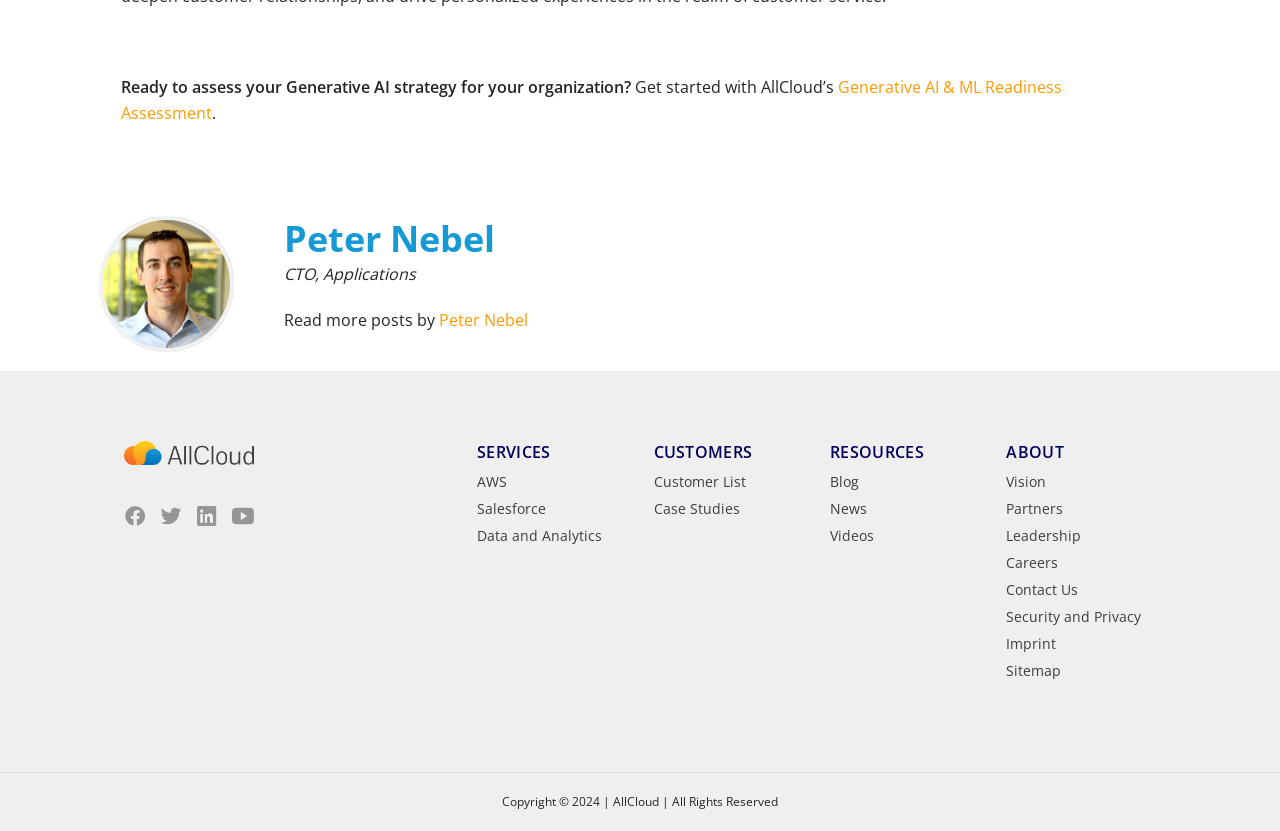Please respond to the question using a single word or phrase:
How many links are there in the webpage?

31